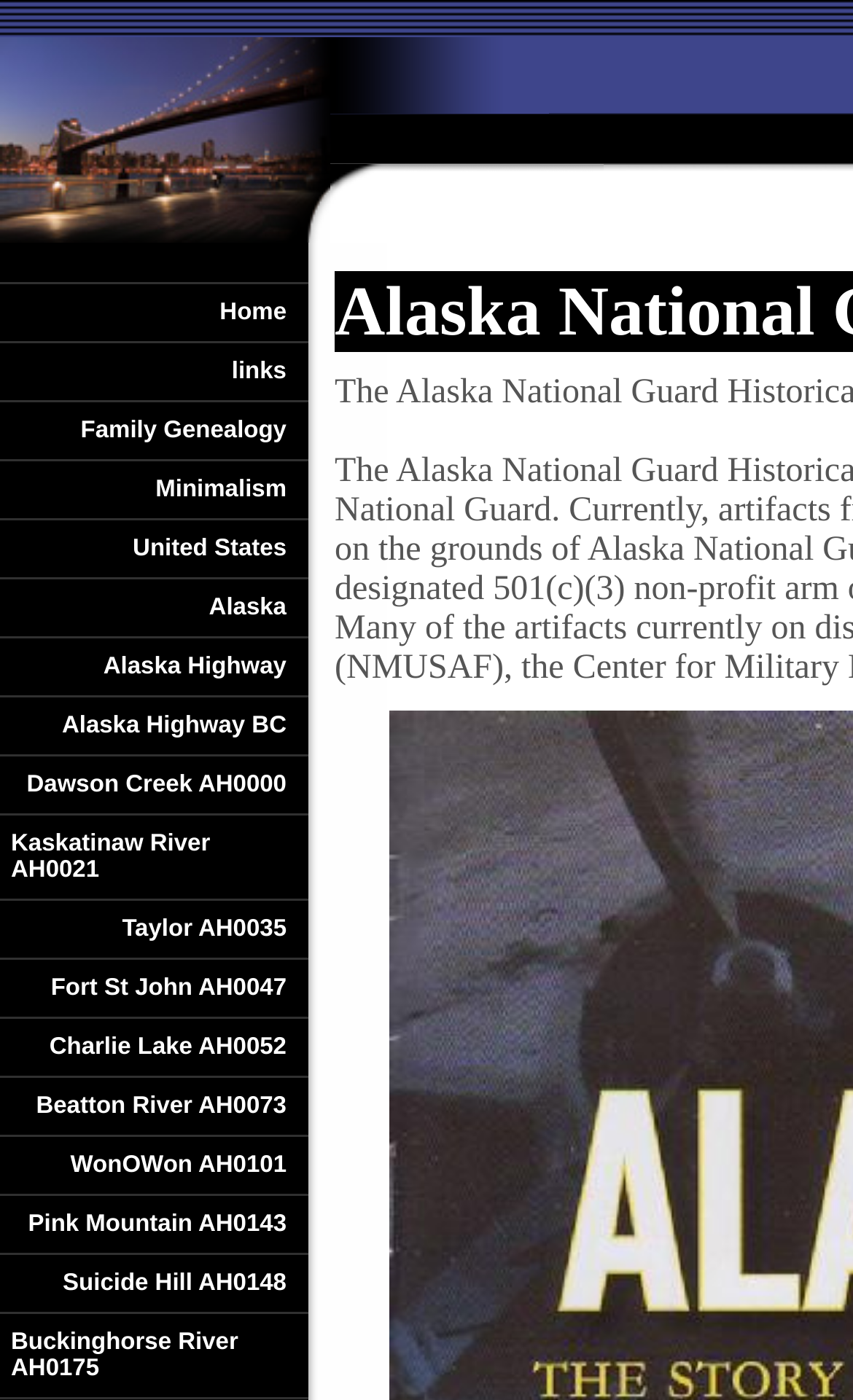Pinpoint the bounding box coordinates of the clickable element needed to complete the instruction: "Visit the Family Genealogy page". The coordinates should be provided as four float numbers between 0 and 1: [left, top, right, bottom].

[0.0, 0.287, 0.362, 0.33]